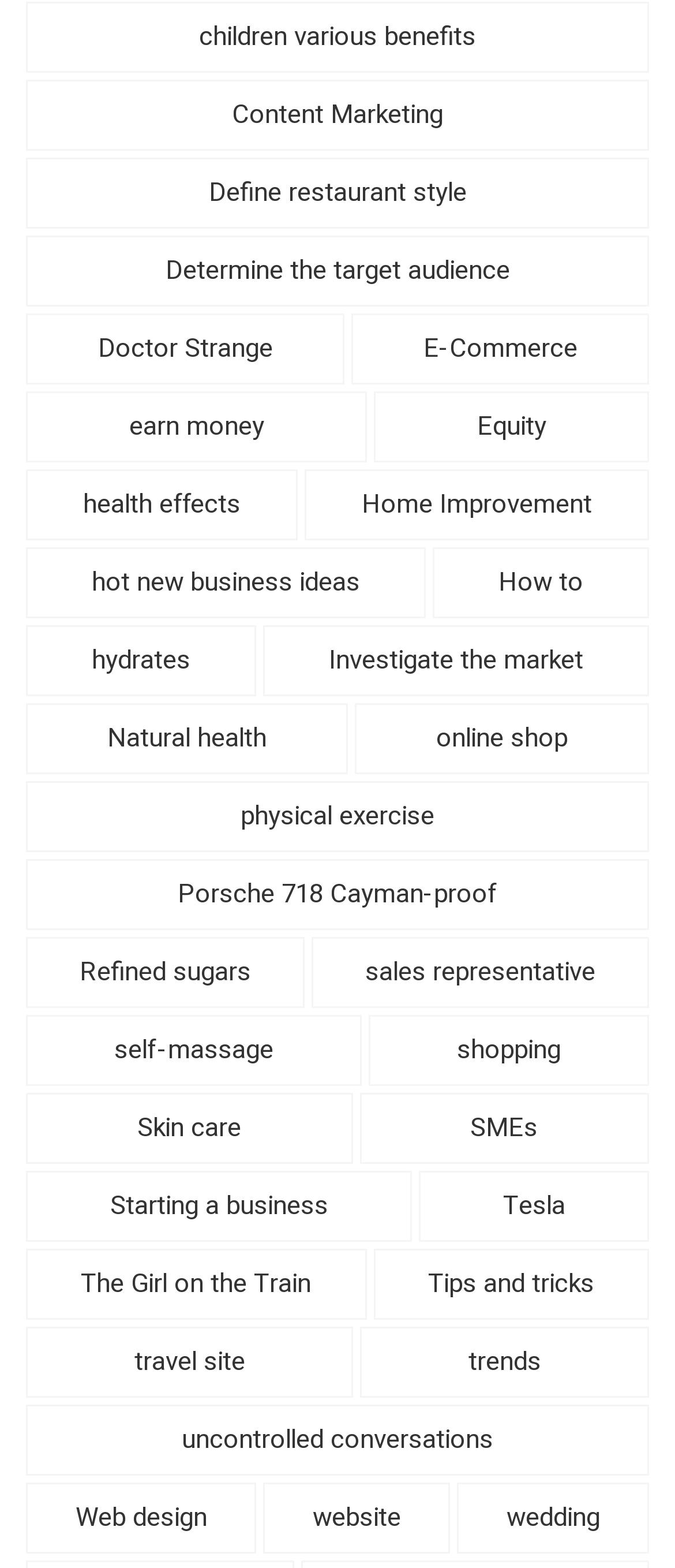Give a short answer using one word or phrase for the question:
How many links are on this webpage?

40